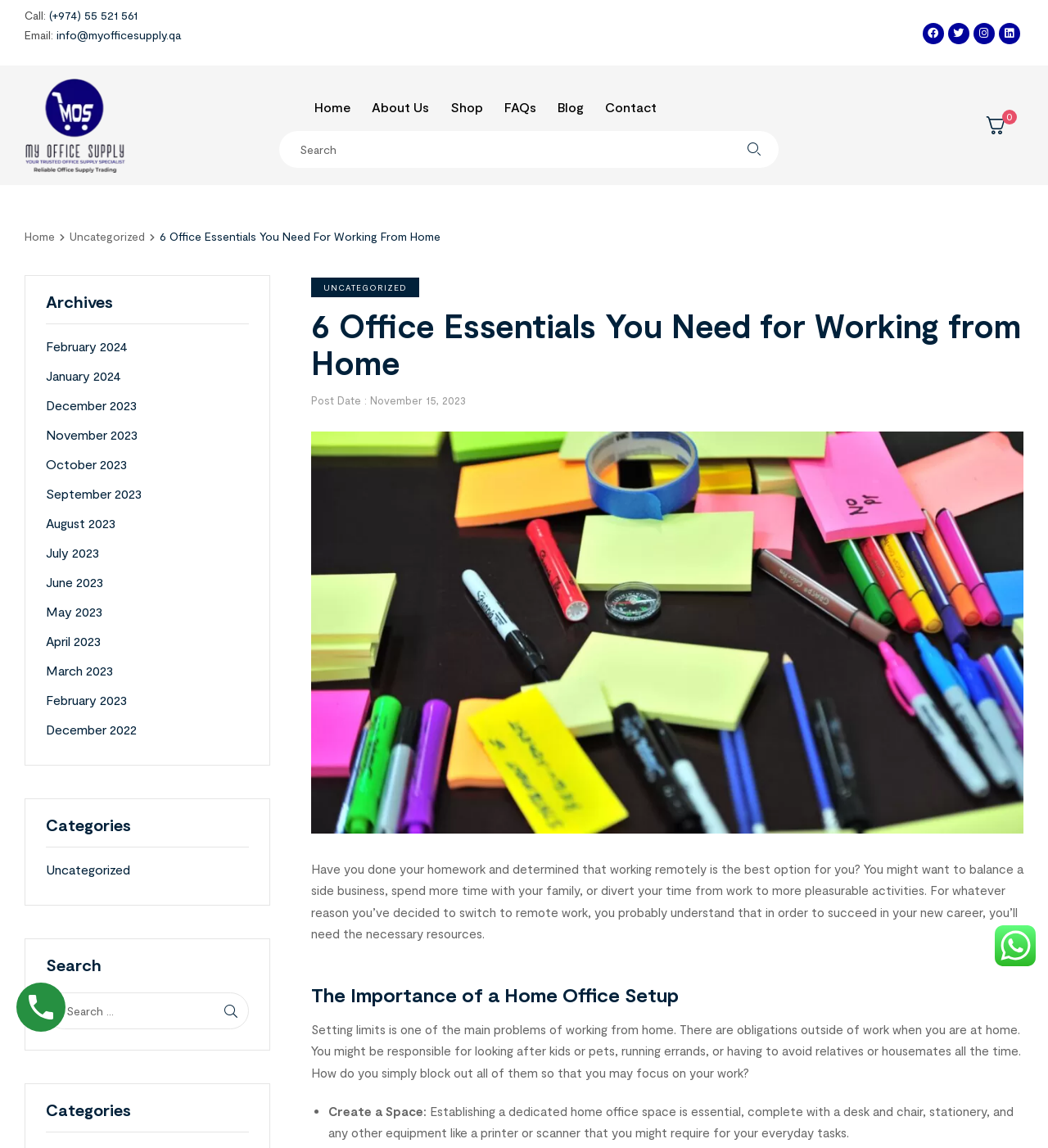Elaborate on the different components and information displayed on the webpage.

This webpage is about working from home and provides essential office supplies. At the top left corner, there is a logo of "My Office Supply" and a navigation menu with links to "Home", "About Us", "Shop", "FAQs", "Blog", and "Contact". Next to the navigation menu, there is a search bar with a search button. 

On the top right corner, there are social media links to Facebook, Twitter, Instagram, and LinkedIn. Below the social media links, there is a "Call" and "Email" section with contact information. 

The main content of the webpage is an article titled "6 Office Essentials You Need for Working from Home". The article discusses the importance of having a dedicated home office space and provides tips on how to create a productive workspace. The article is divided into sections with headings, and there are several paragraphs of text. 

On the right side of the webpage, there is a section with links to archives, categorized by month, from February 2024 to December 2022. Below the archives, there is a section with a heading "Categories" and a link to "Uncategorized". 

At the bottom of the webpage, there is a search bar with a search button, and a section with a heading "Categories". There is also a small image at the bottom right corner of the webpage.